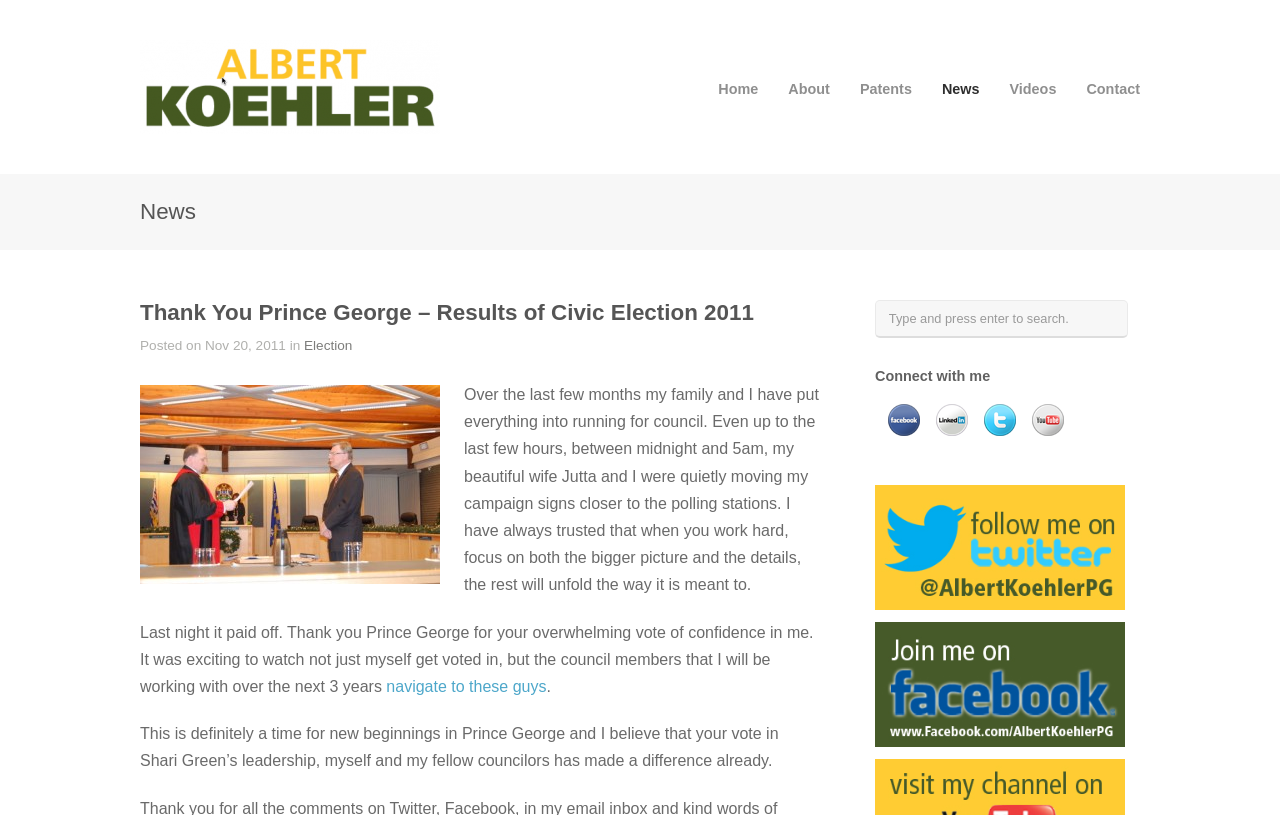Please locate the bounding box coordinates of the element that should be clicked to complete the given instruction: "search for something".

[0.684, 0.368, 0.881, 0.414]